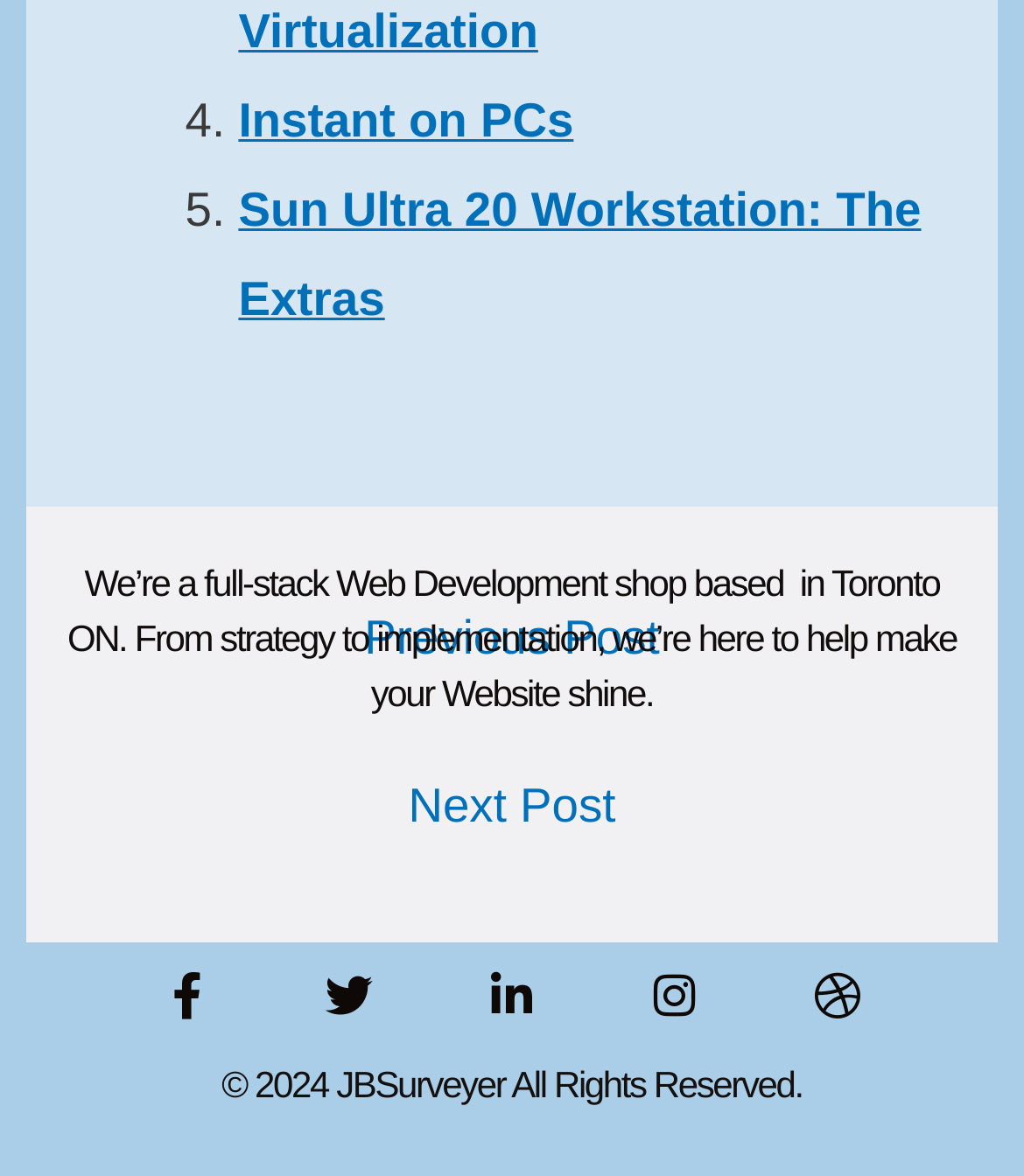What is the copyright year?
Please respond to the question thoroughly and include all relevant details.

The copyright year can be found in the StaticText element with the text '© 2024 JBSurveyer All Rights Reserved.'